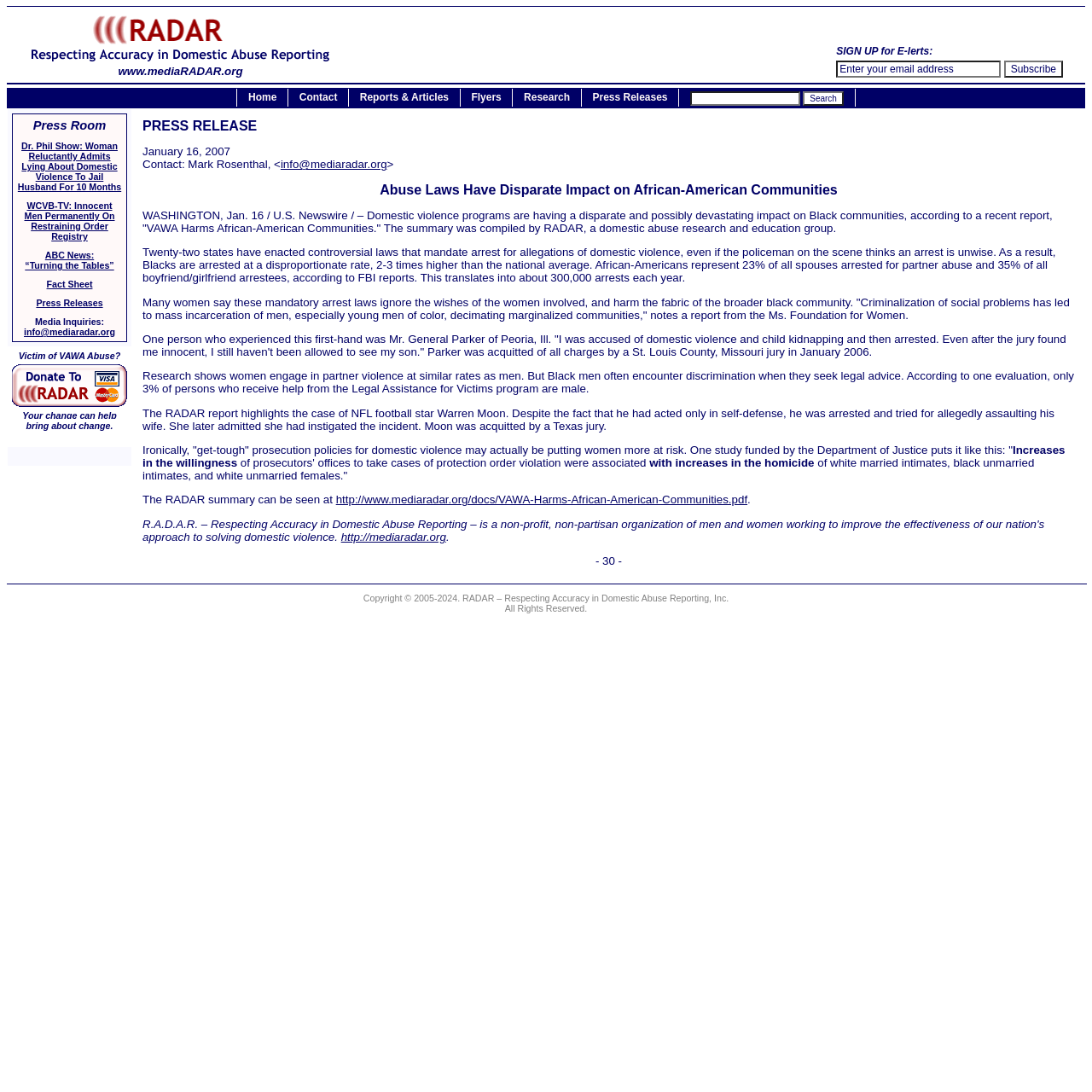Locate the bounding box of the UI element defined by this description: "parent_node: Victim of VAWA Abuse?". The coordinates should be given as four float numbers between 0 and 1, formatted as [left, top, right, bottom].

[0.011, 0.363, 0.116, 0.375]